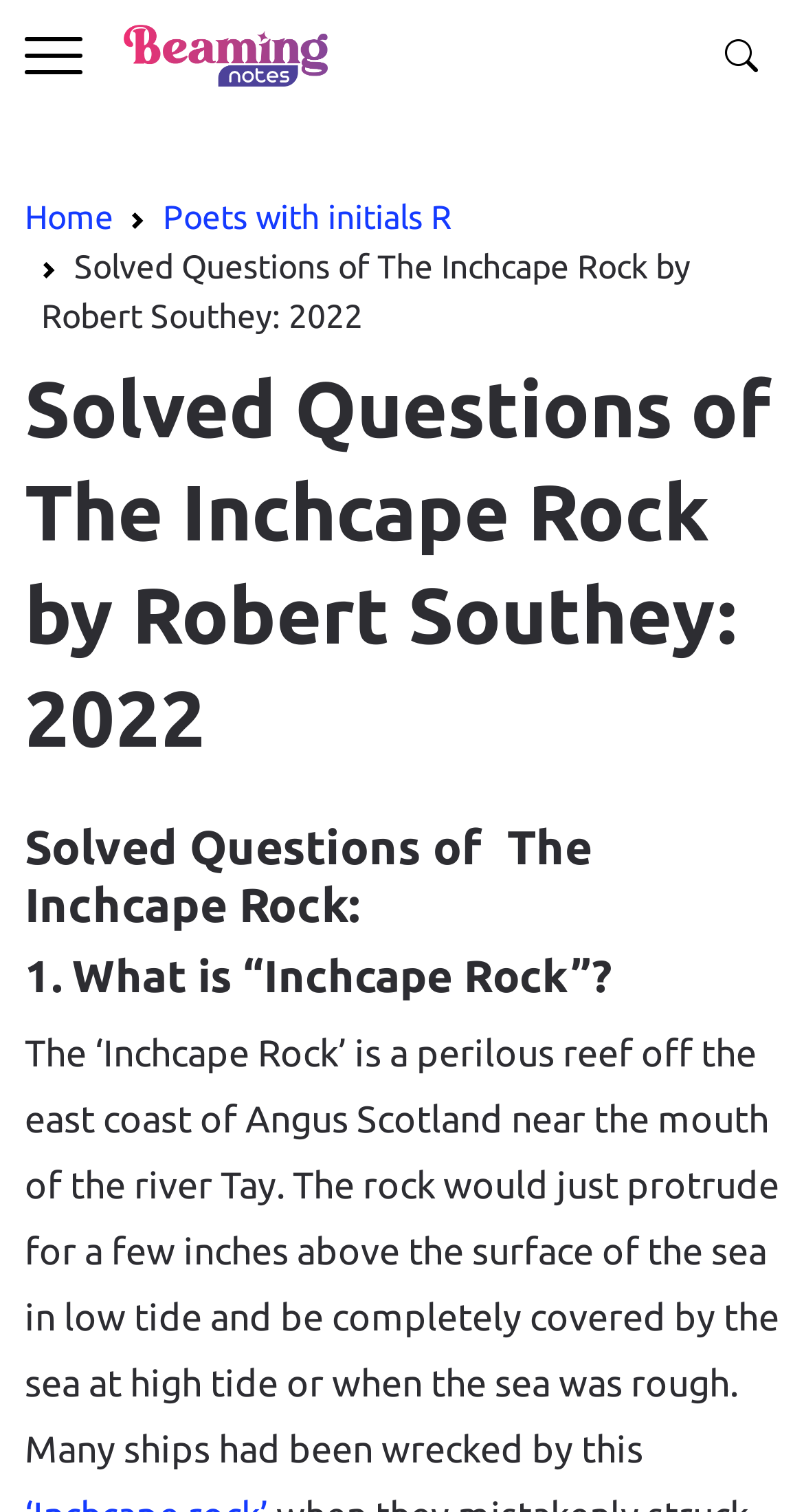What is the location of the Inchcape Rock?
Respond to the question with a well-detailed and thorough answer.

According to the webpage, the Inchcape Rock is a perilous reef off the east coast of Angus Scotland near the mouth of the river Tay.